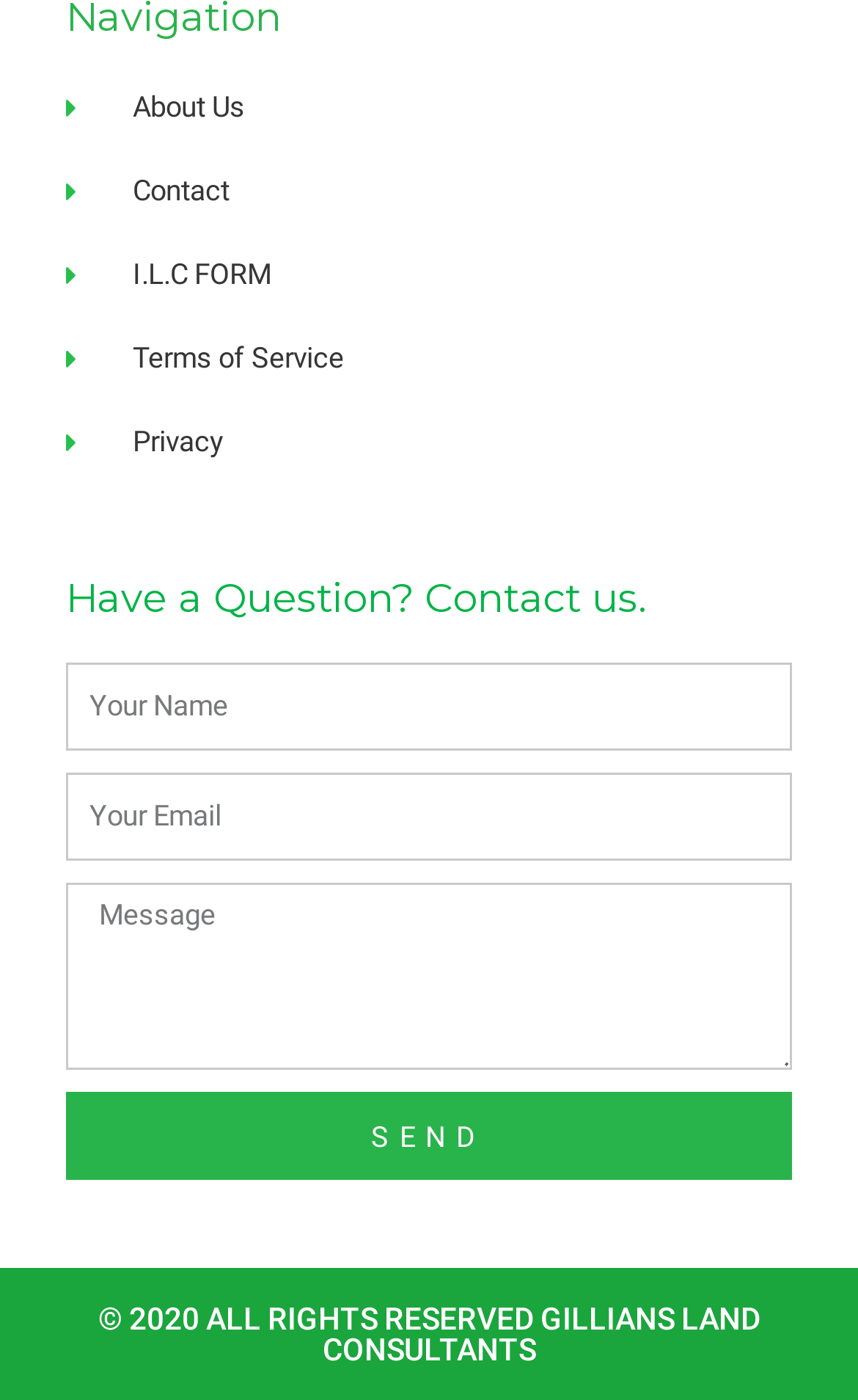Please provide the bounding box coordinates for the element that needs to be clicked to perform the instruction: "Write a message". The coordinates must consist of four float numbers between 0 and 1, formatted as [left, top, right, bottom].

[0.077, 0.631, 0.923, 0.764]